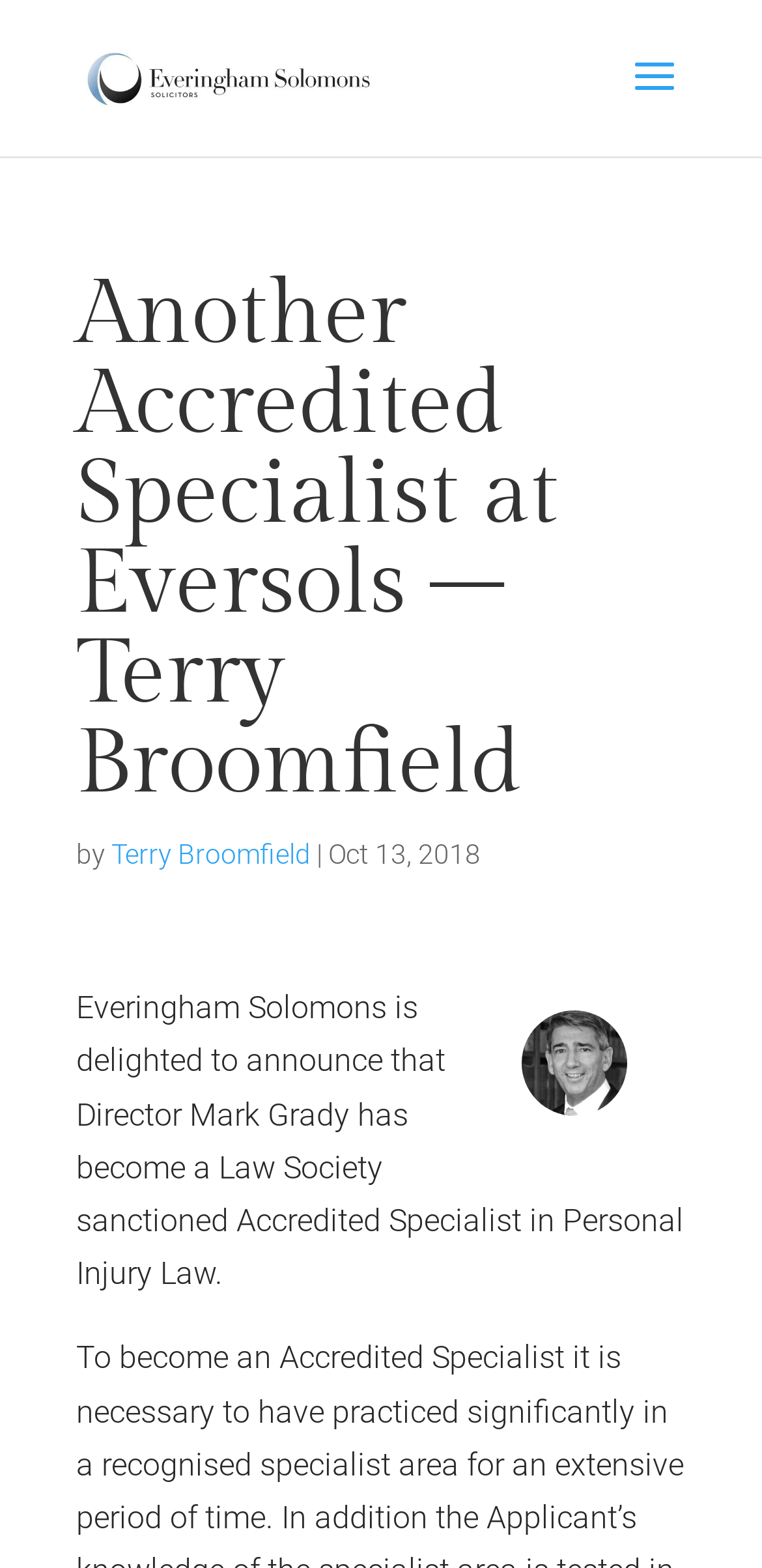What is Mark Grady's position in the law firm?
Provide a detailed and well-explained answer to the question.

The answer can be found in the StaticText 'Everingham Solomons is delighted to announce that Director Mark Grady has become a Law Society sanctioned Accredited Specialist in Personal Injury Law.' which suggests that Mark Grady is a Director in the law firm.